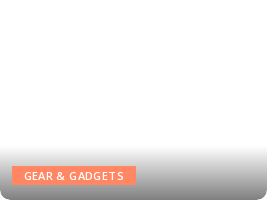What is the purpose of the button?
We need a detailed and meticulous answer to the question.

The button is designed to serve as a link to a category or section focused on various tools and equipment, appealing to users interested in exploring articles, products, or content related to gear and gadgets.